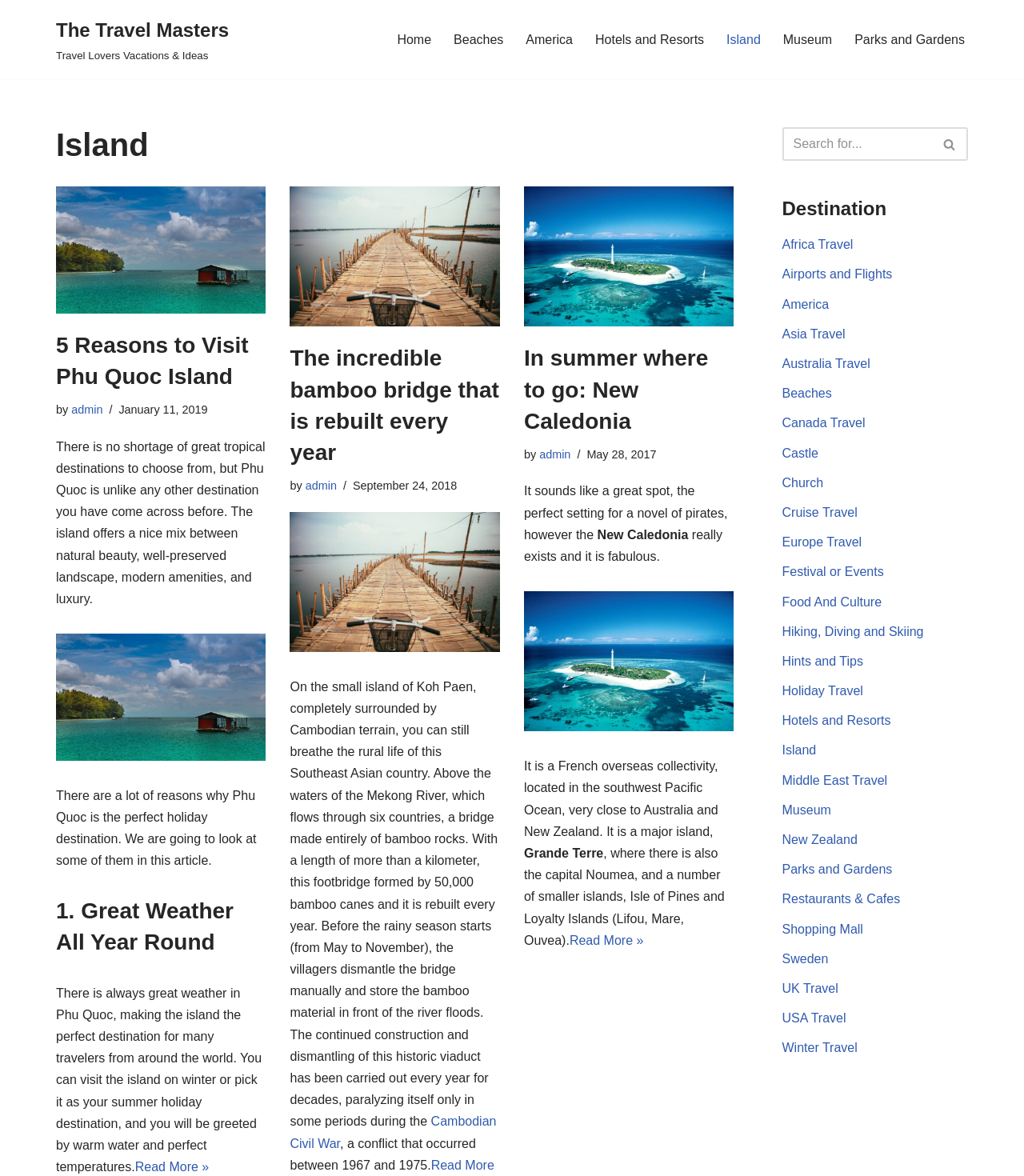Please identify the bounding box coordinates of the element's region that should be clicked to execute the following instruction: "Read more about Phu Quoc Island". The bounding box coordinates must be four float numbers between 0 and 1, i.e., [left, top, right, bottom].

[0.132, 0.987, 0.204, 0.998]